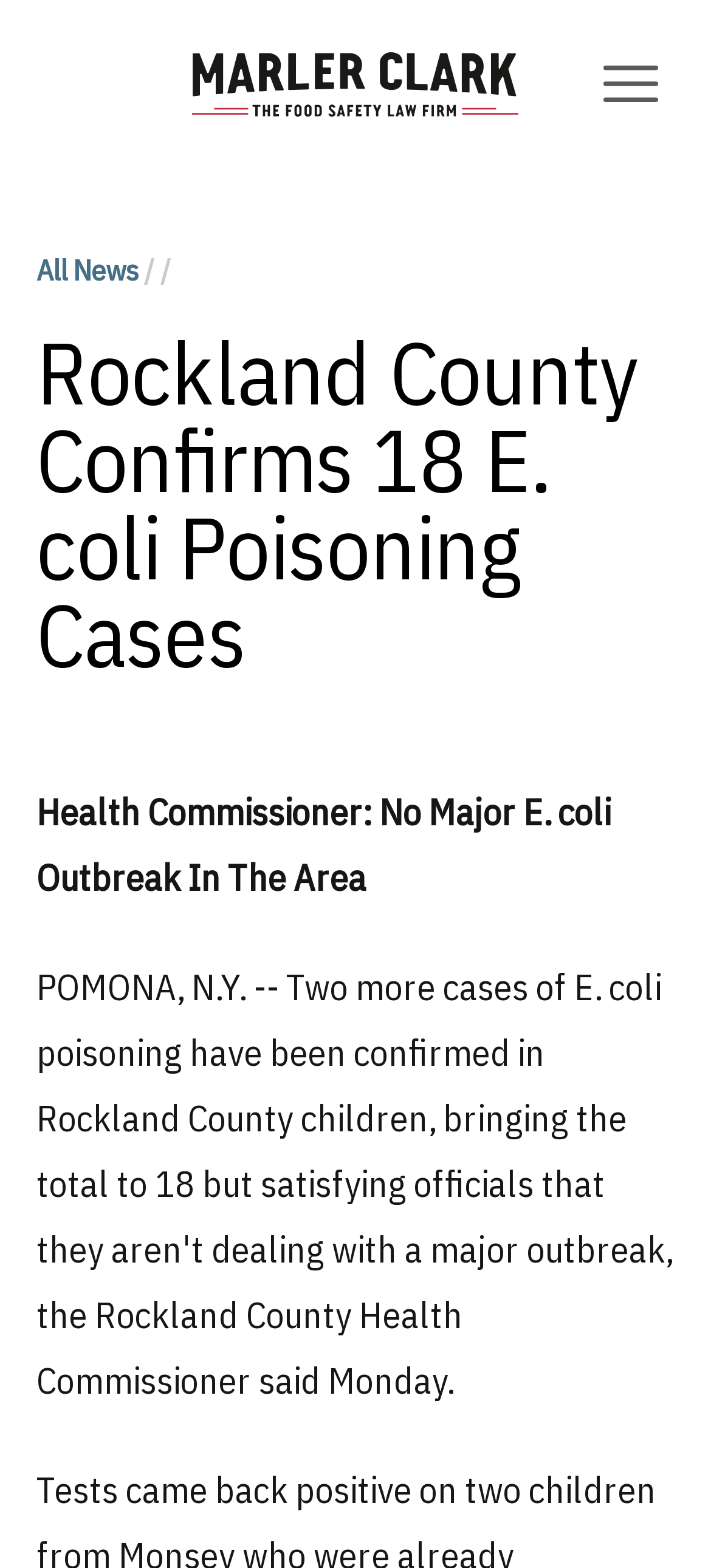Locate the UI element described by alt="Dealers" in the provided webpage screenshot. Return the bounding box coordinates in the format (top-left x, top-left y, bottom-right x, bottom-right y), ensuring all values are between 0 and 1.

None